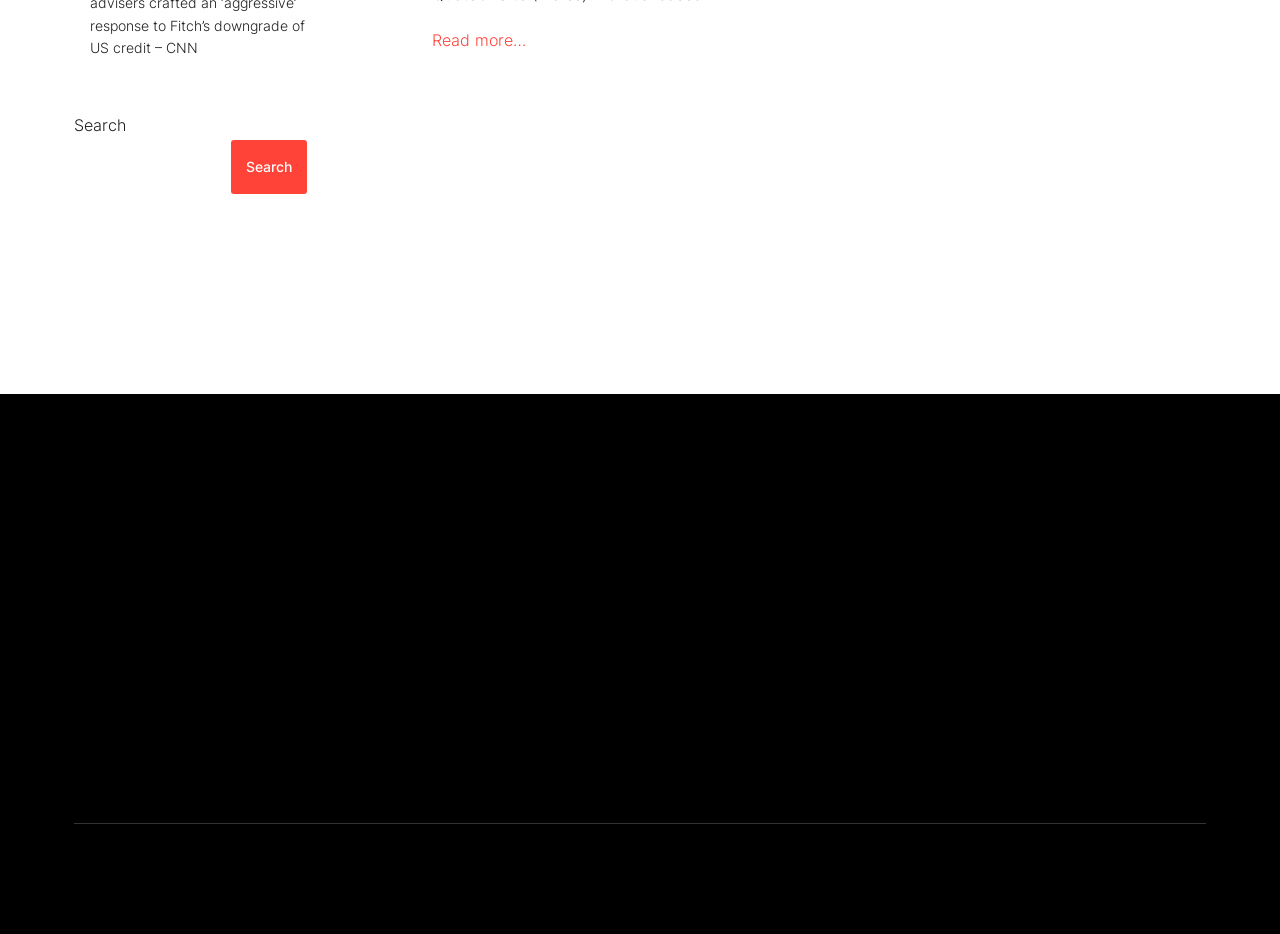What is the phone number of the company?
Examine the image and give a concise answer in one word or a short phrase.

+822 3143 9433